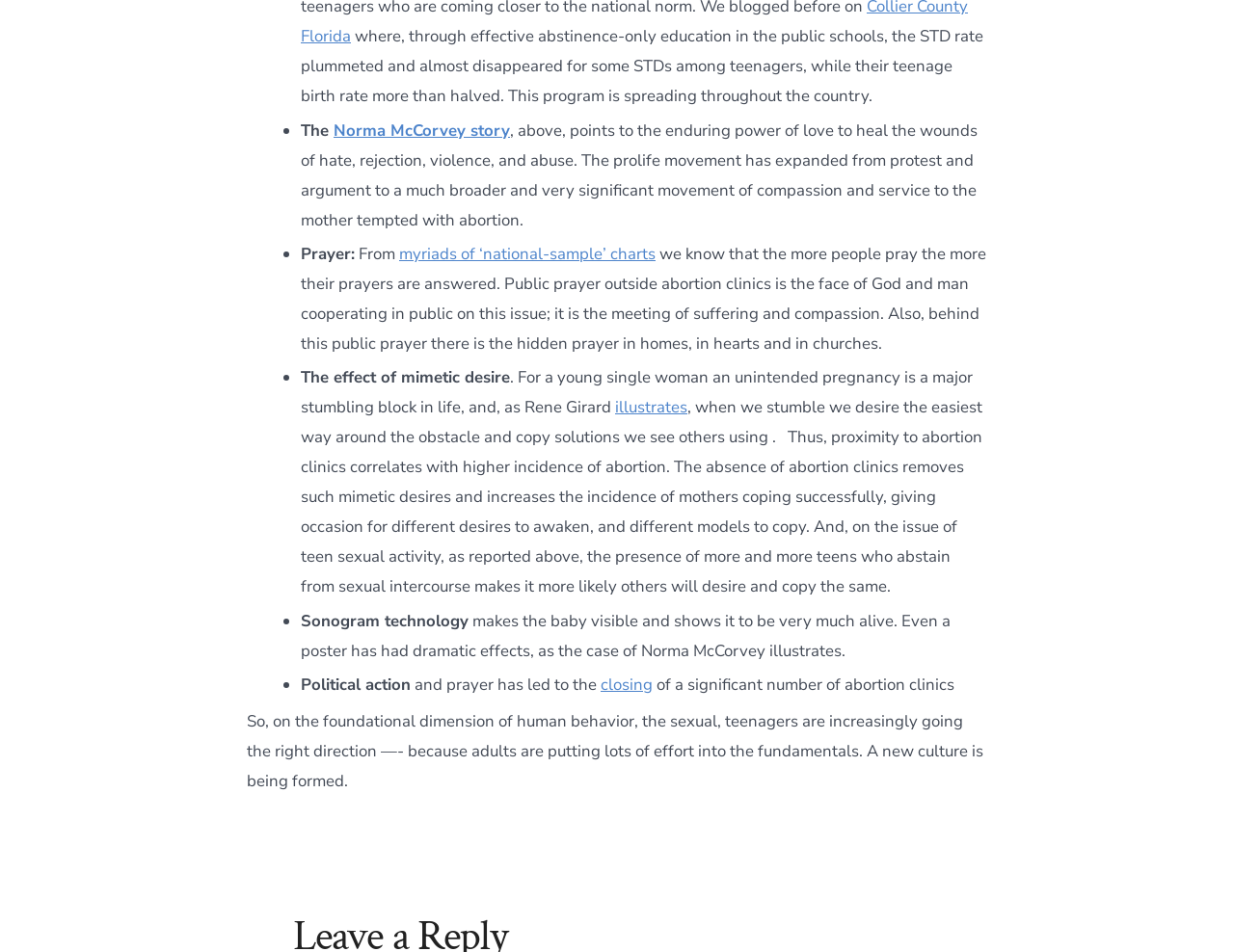Provide the bounding box coordinates of the HTML element described by the text: "illustrates". The coordinates should be in the format [left, top, right, bottom] with values between 0 and 1.

[0.498, 0.416, 0.557, 0.439]